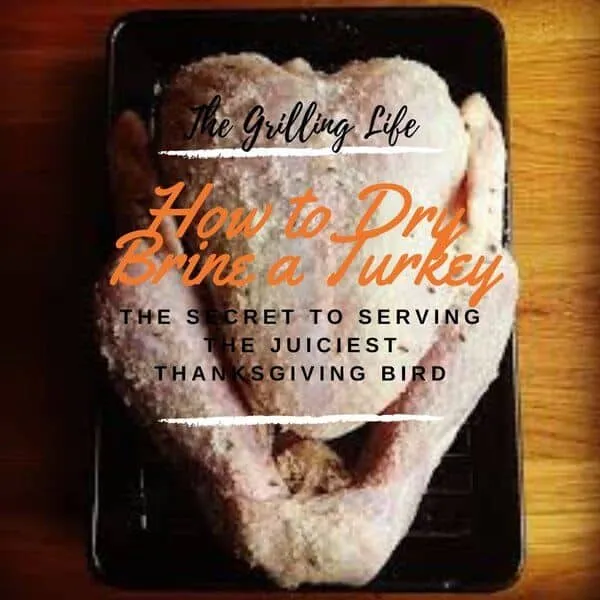What is the purpose of dry brining?
Use the information from the screenshot to give a comprehensive response to the question.

The purpose of dry brining is to make the turkey flavorful and moist because the caption highlights the benefits of dry brining for a flavorful and moist turkey, implying that it is the primary goal of this culinary technique.